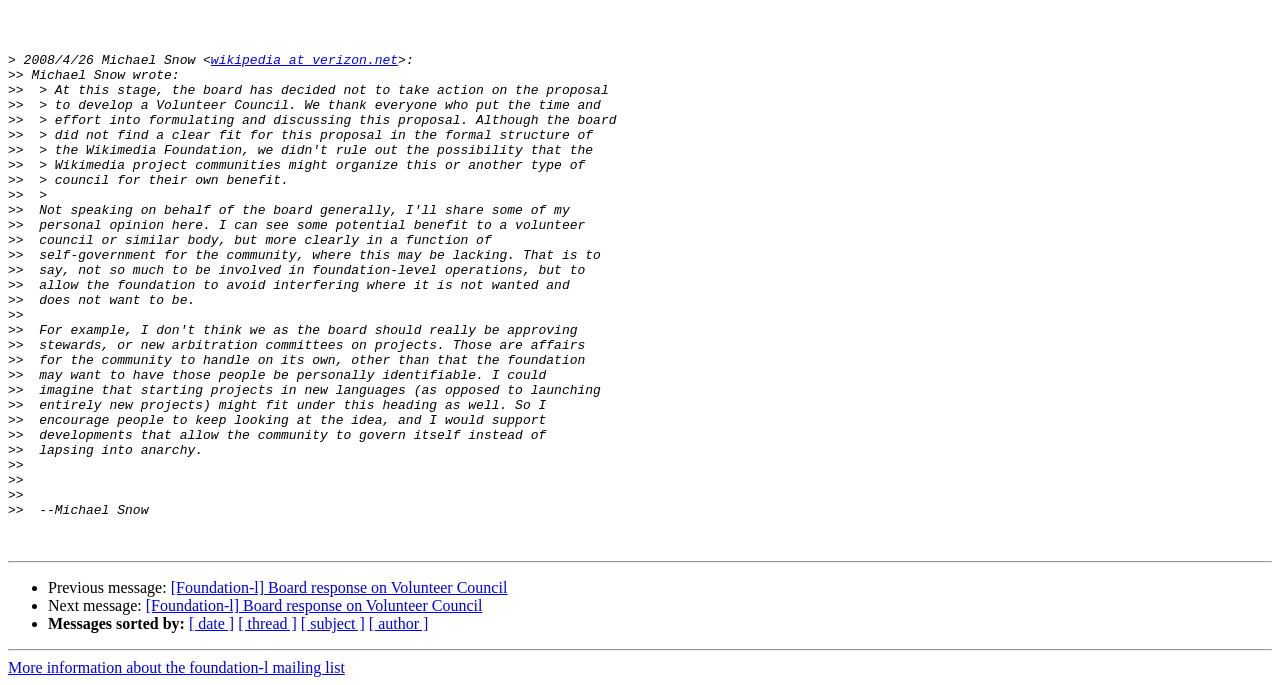Find the bounding box coordinates for the area that should be clicked to accomplish the instruction: "Follow the link to the board response on Volunteer Council".

[0.133, 0.846, 0.396, 0.871]